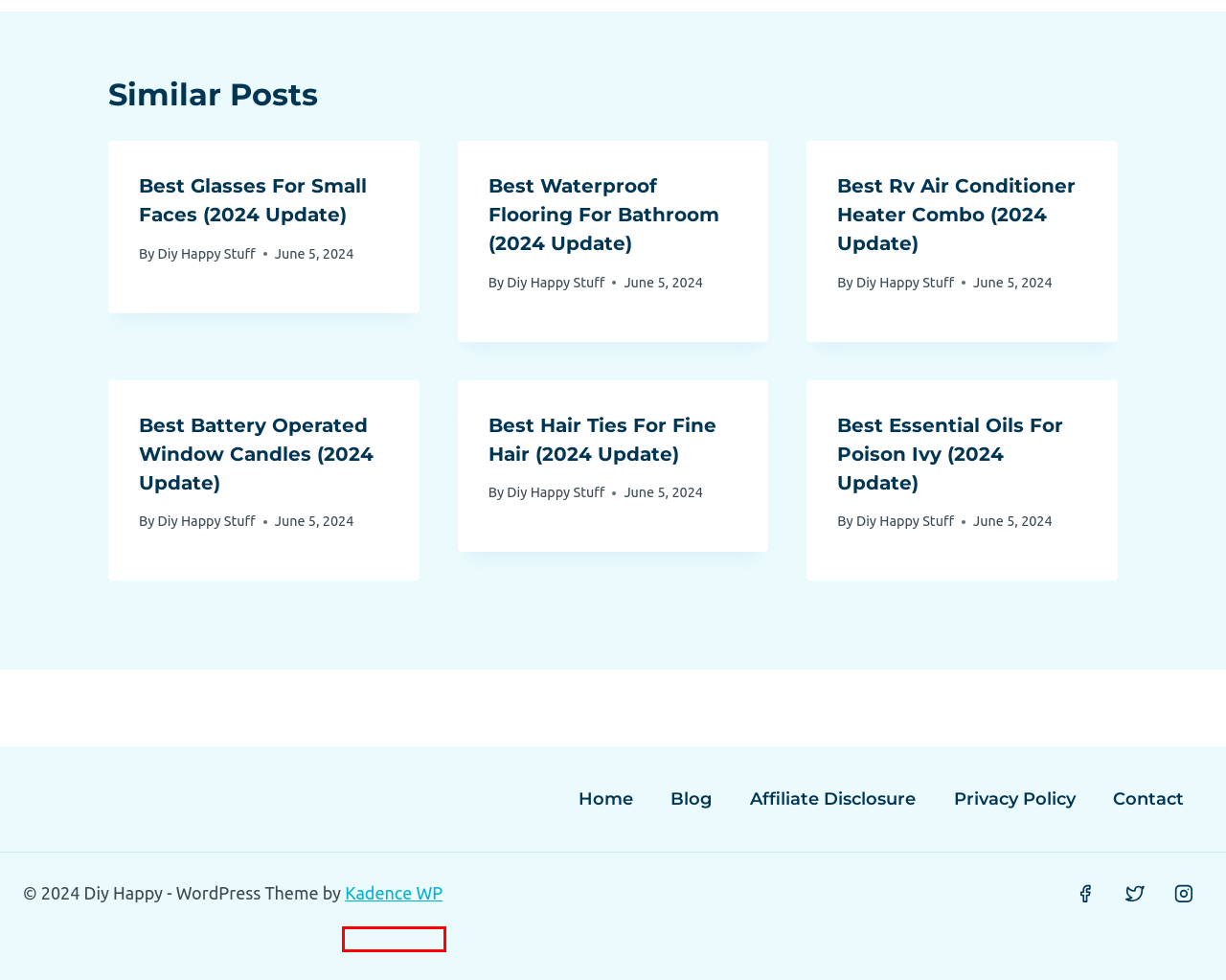You are given a screenshot of a webpage with a red rectangle bounding box around an element. Choose the best webpage description that matches the page after clicking the element in the bounding box. Here are the candidates:
A. Best Battery Operated Window Candles (2024 Update) - Diy Happy
B. Best Hair Ties For Fine Hair (2024 Update) - Diy Happy
C. Best Glasses For Small Faces (2024 Update) - Diy Happy
D. Best Essential Oils For Poison Ivy (2024 Update) - Diy Happy
E. Contact - Diy Happy
F. Best Rv Air Conditioner Heater Combo (2024 Update) - Diy Happy
G. Best Waterproof Flooring For Bathroom (2024 Update) - Diy Happy
H. Kadence WP | Free and Premium WordPress Themes & Plugins

H